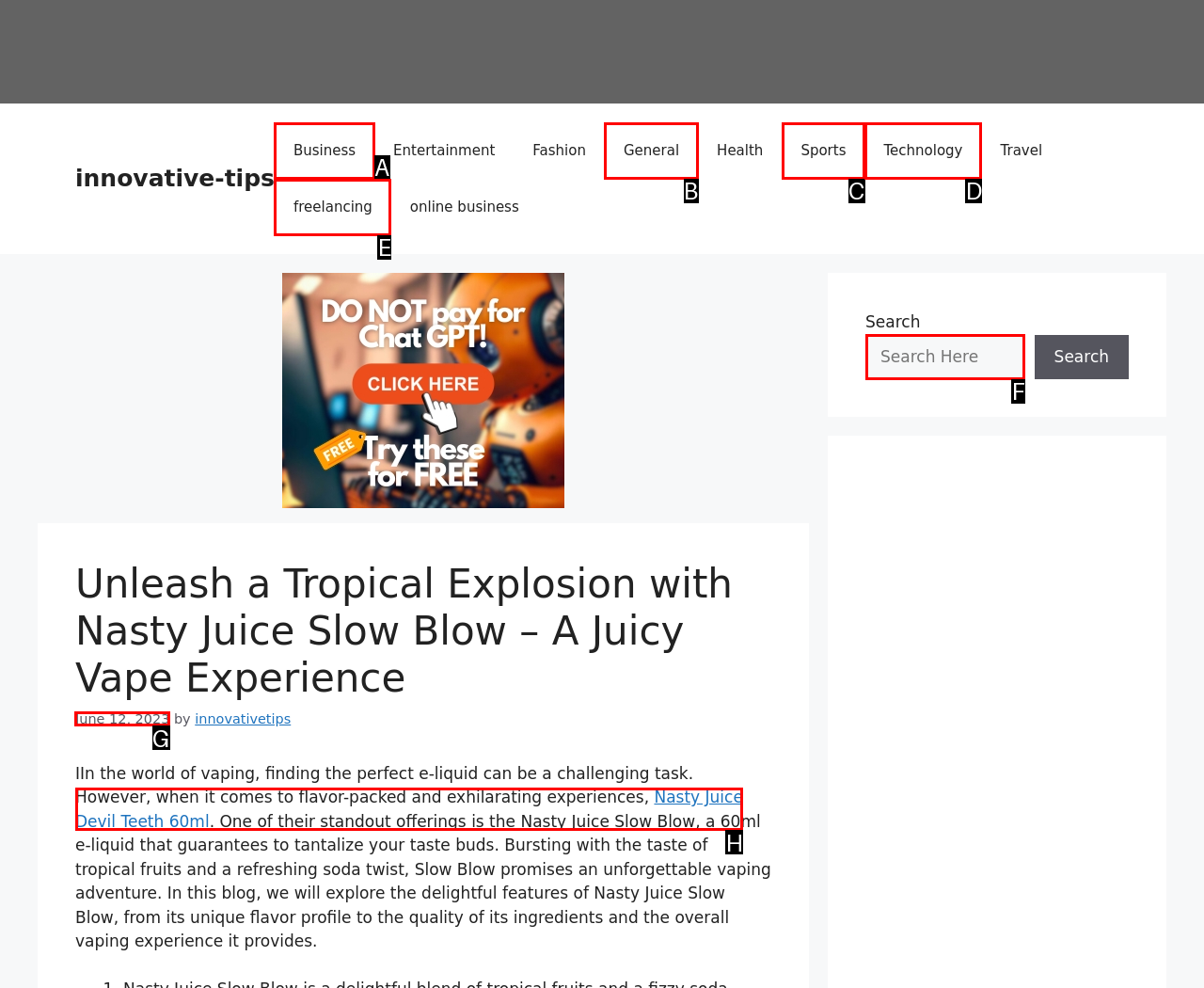Which lettered option should I select to achieve the task: Check the date of the article according to the highlighted elements in the screenshot?

G